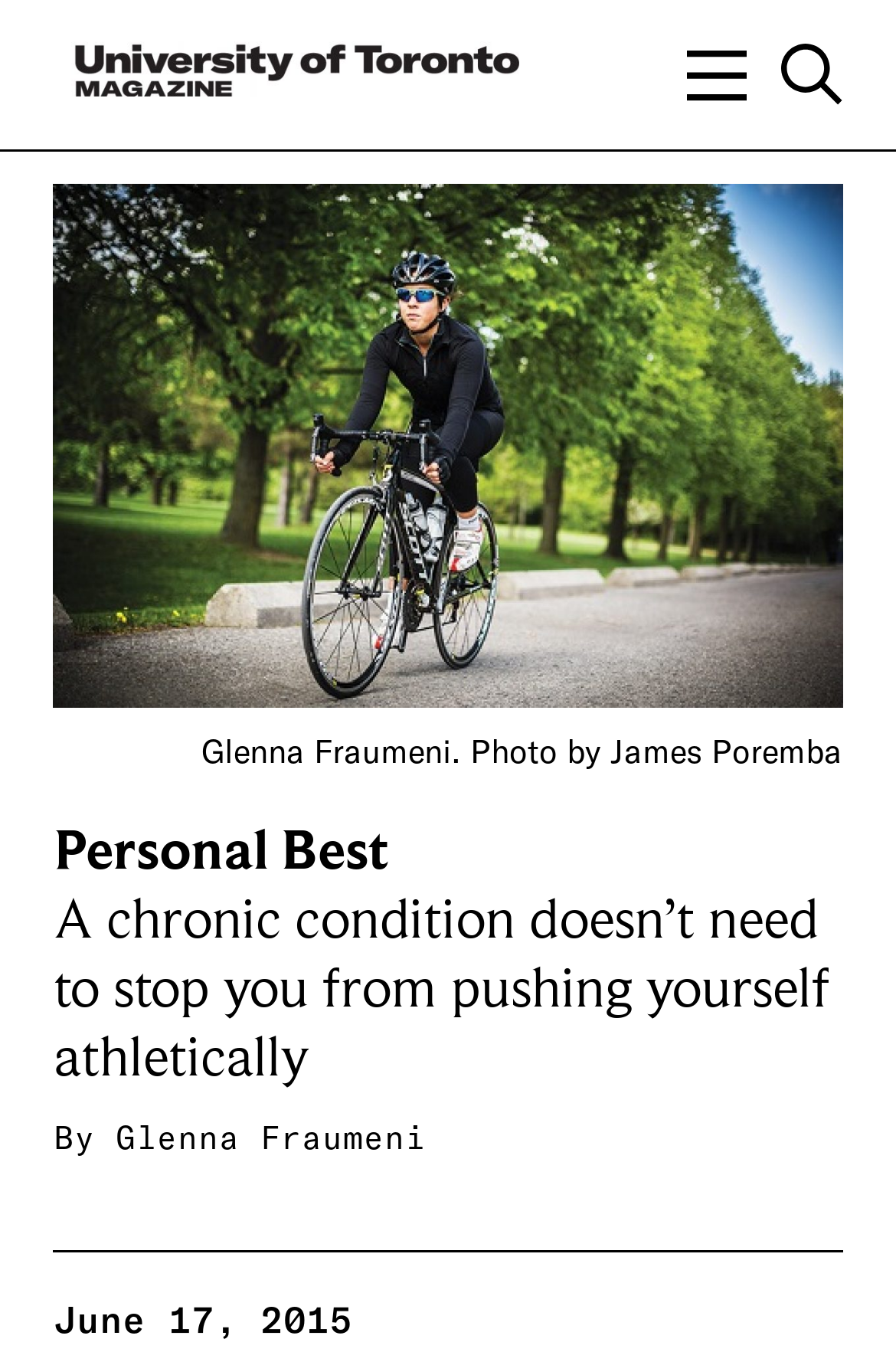What is the photographer's name?
Please provide a comprehensive answer based on the information in the image.

I found the answer by looking at the figcaption element, which contains the static text 'Glenna Fraumeni. Photo by James Poremba'.